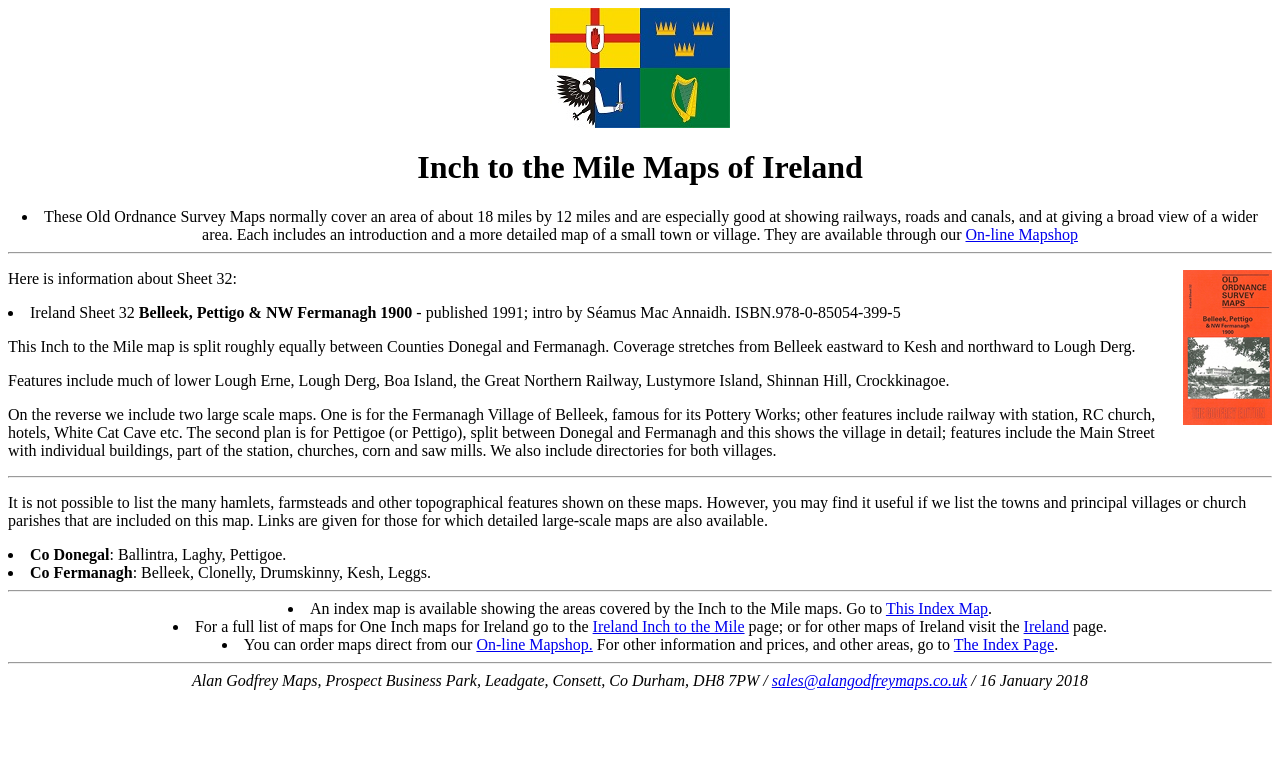What is the ISBN of the Ireland Sheet 32 map?
Please use the visual content to give a single word or phrase answer.

978-0-85054-399-5